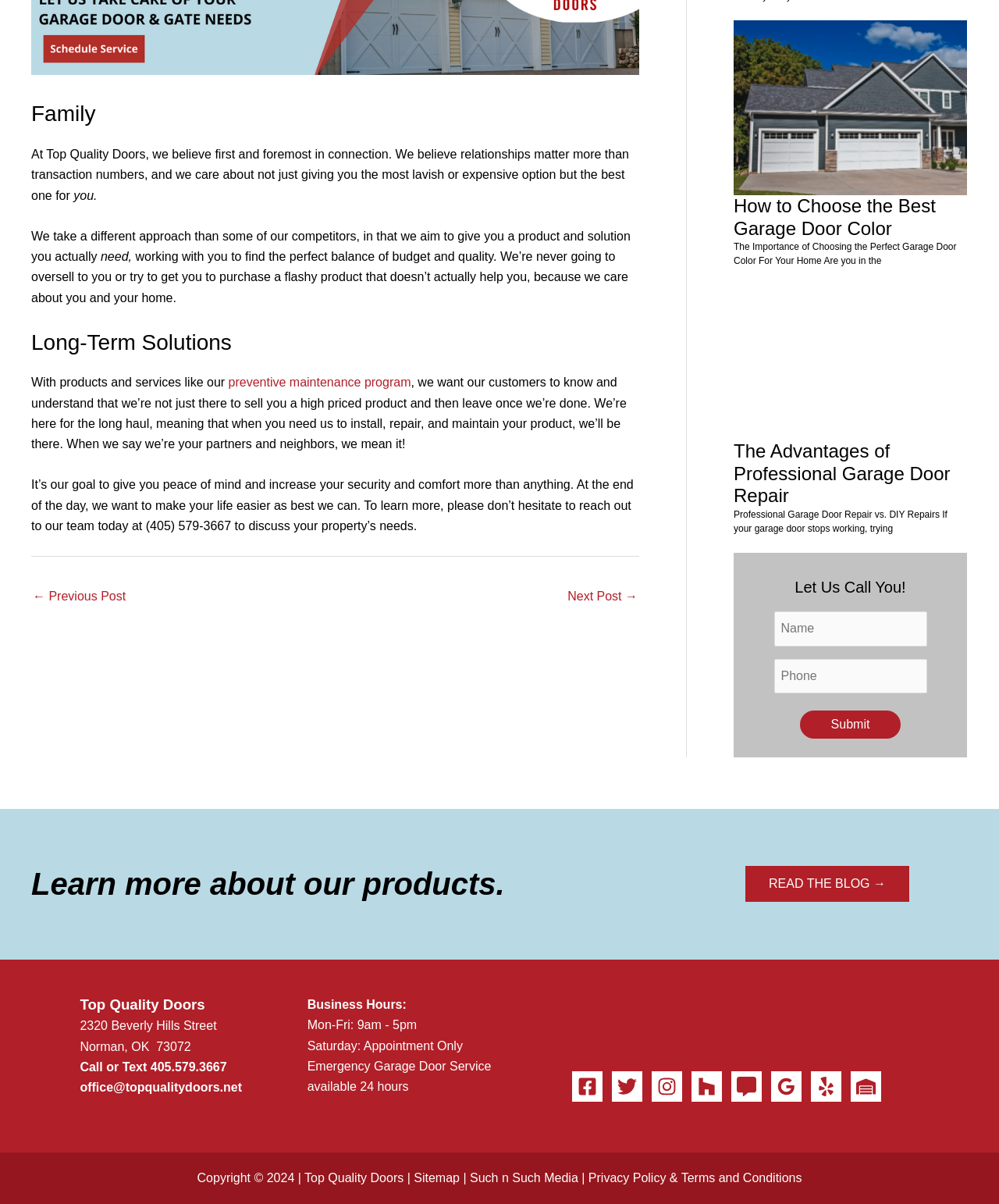Please find and report the bounding box coordinates of the element to click in order to perform the following action: "Click on the 'Call or Text 405.579.3667' link". The coordinates should be expressed as four float numbers between 0 and 1, in the format [left, top, right, bottom].

[0.08, 0.881, 0.227, 0.892]